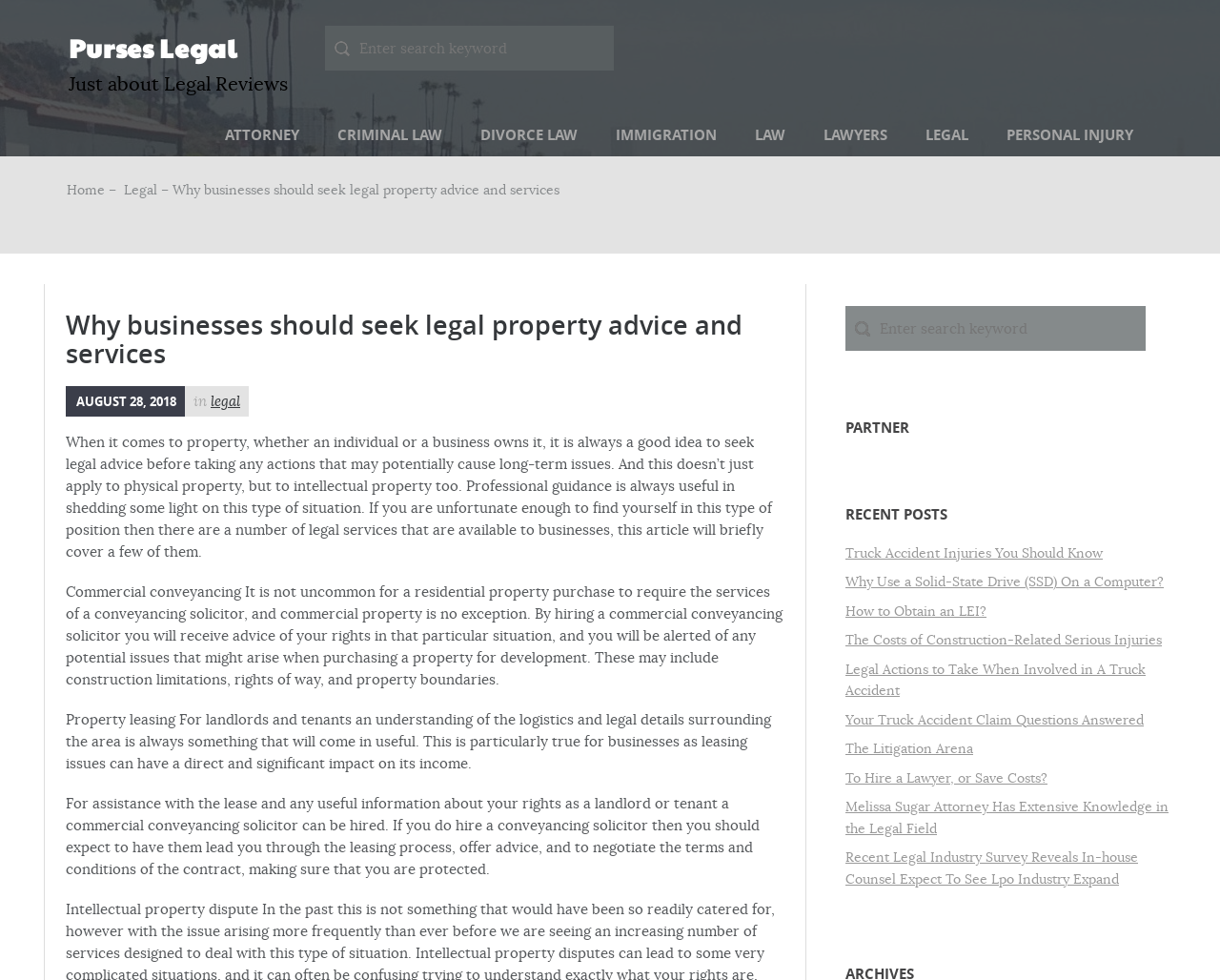Please identify the bounding box coordinates of the element that needs to be clicked to execute the following command: "Click on ATTORNEY". Provide the bounding box using four float numbers between 0 and 1, formatted as [left, top, right, bottom].

[0.168, 0.116, 0.261, 0.16]